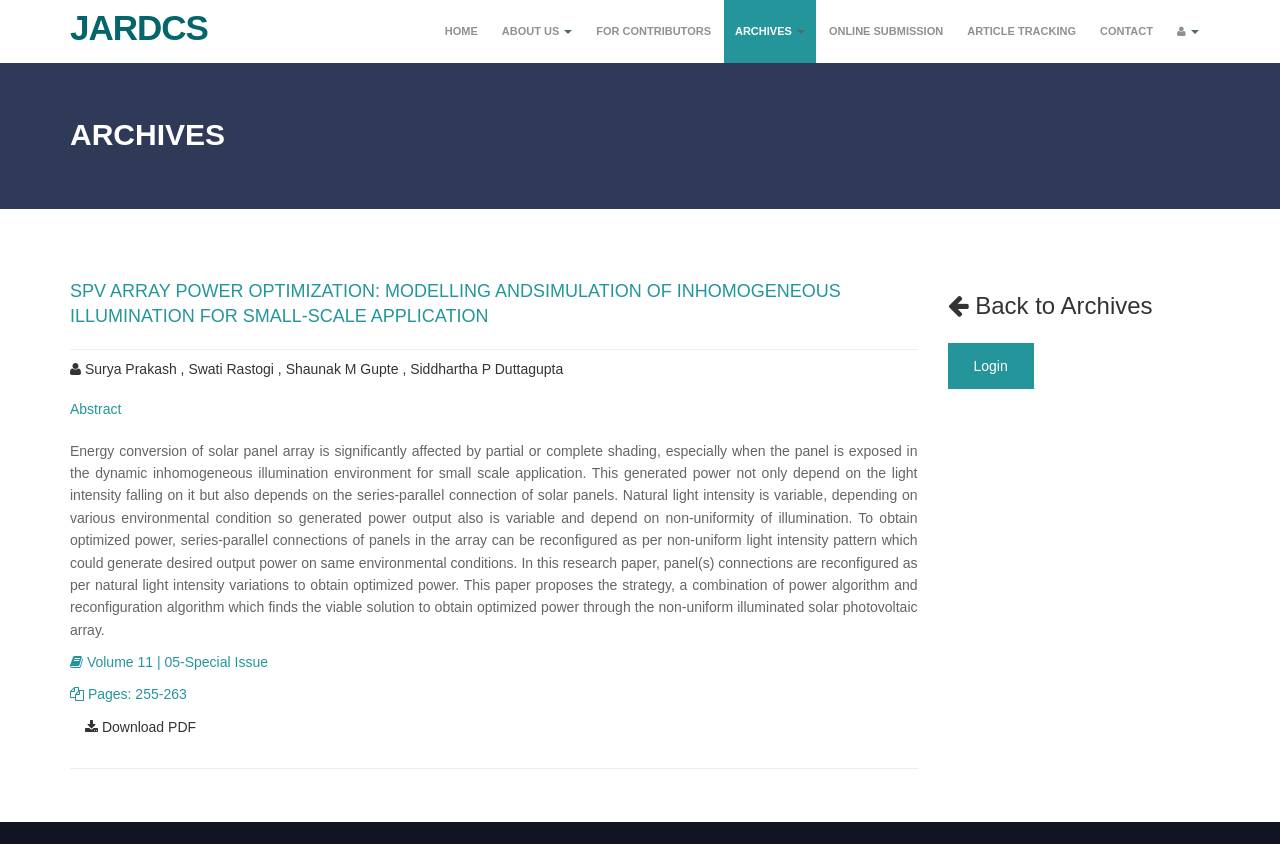What is the effect of partial or complete shading on solar panel array?
Please give a well-detailed answer to the question.

According to the abstract, partial or complete shading significantly affects the energy conversion of solar panel array, resulting in power loss. This is because the generated power not only depends on the light intensity but also on the series-parallel connection of solar panels.